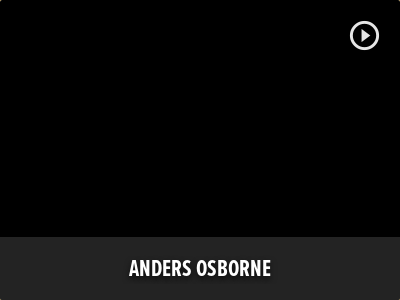Respond with a single word or short phrase to the following question: 
What genre of music is Anders Osborne known for?

rock, blues, and Americana